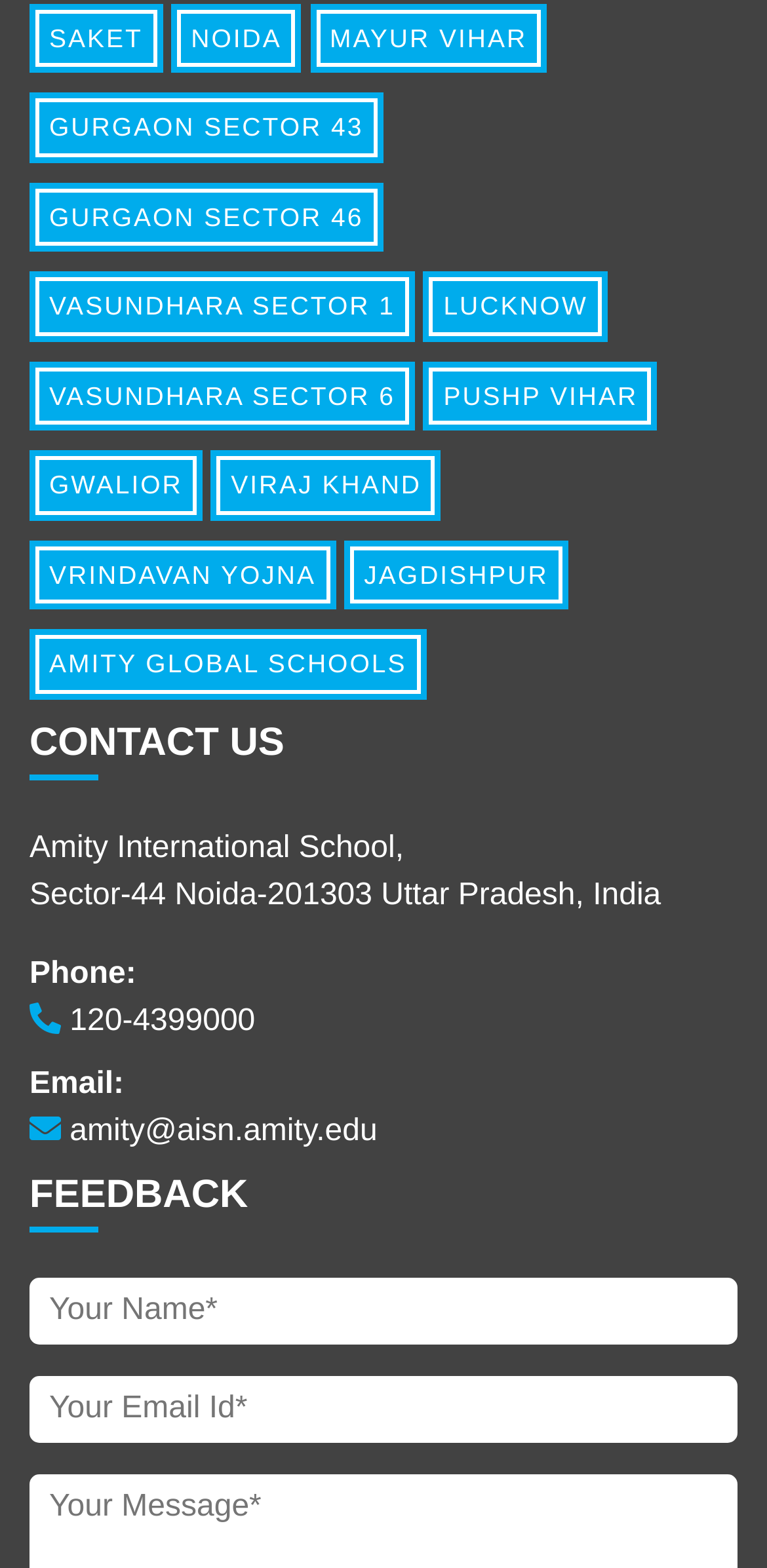What is the name of the school?
Please provide a comprehensive answer based on the information in the image.

The name of the school can be found in the static text element 'Amity International School,' which is located at the top of the contact information section.